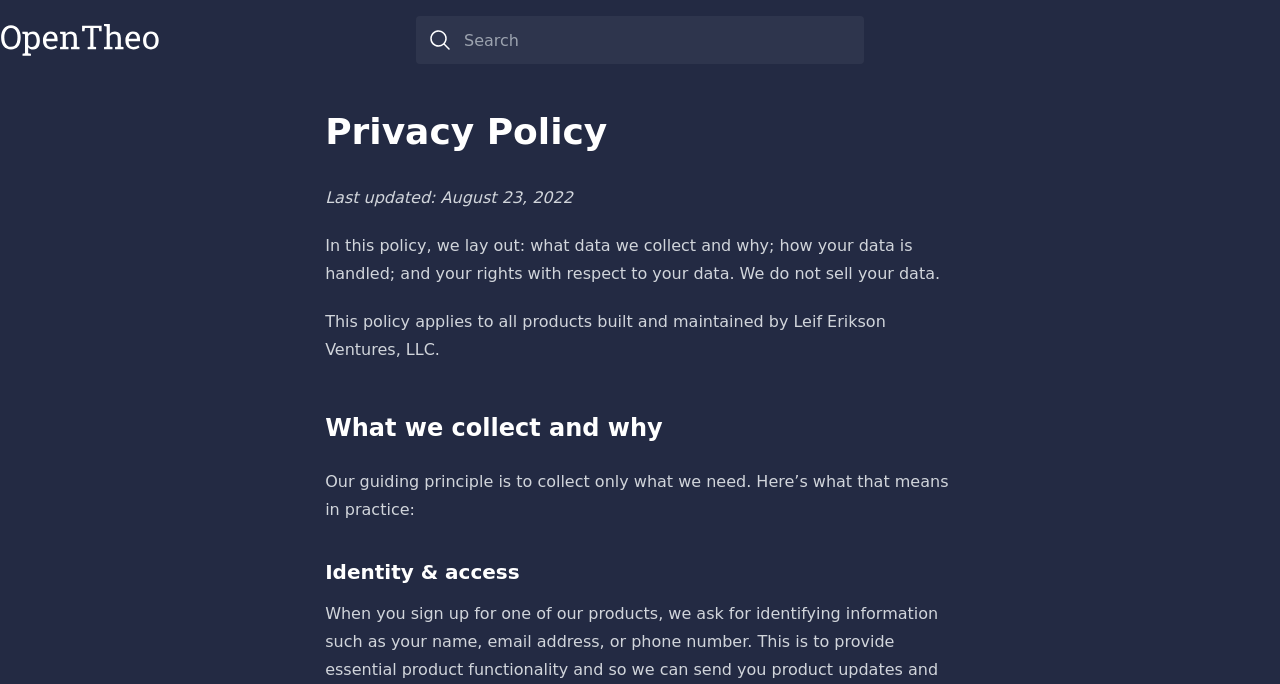When was this policy last updated?
Using the image, provide a detailed and thorough answer to the question.

The webpage contains a static text element that states 'Last updated: August 23, 2022', which indicates the date when the policy was last updated.